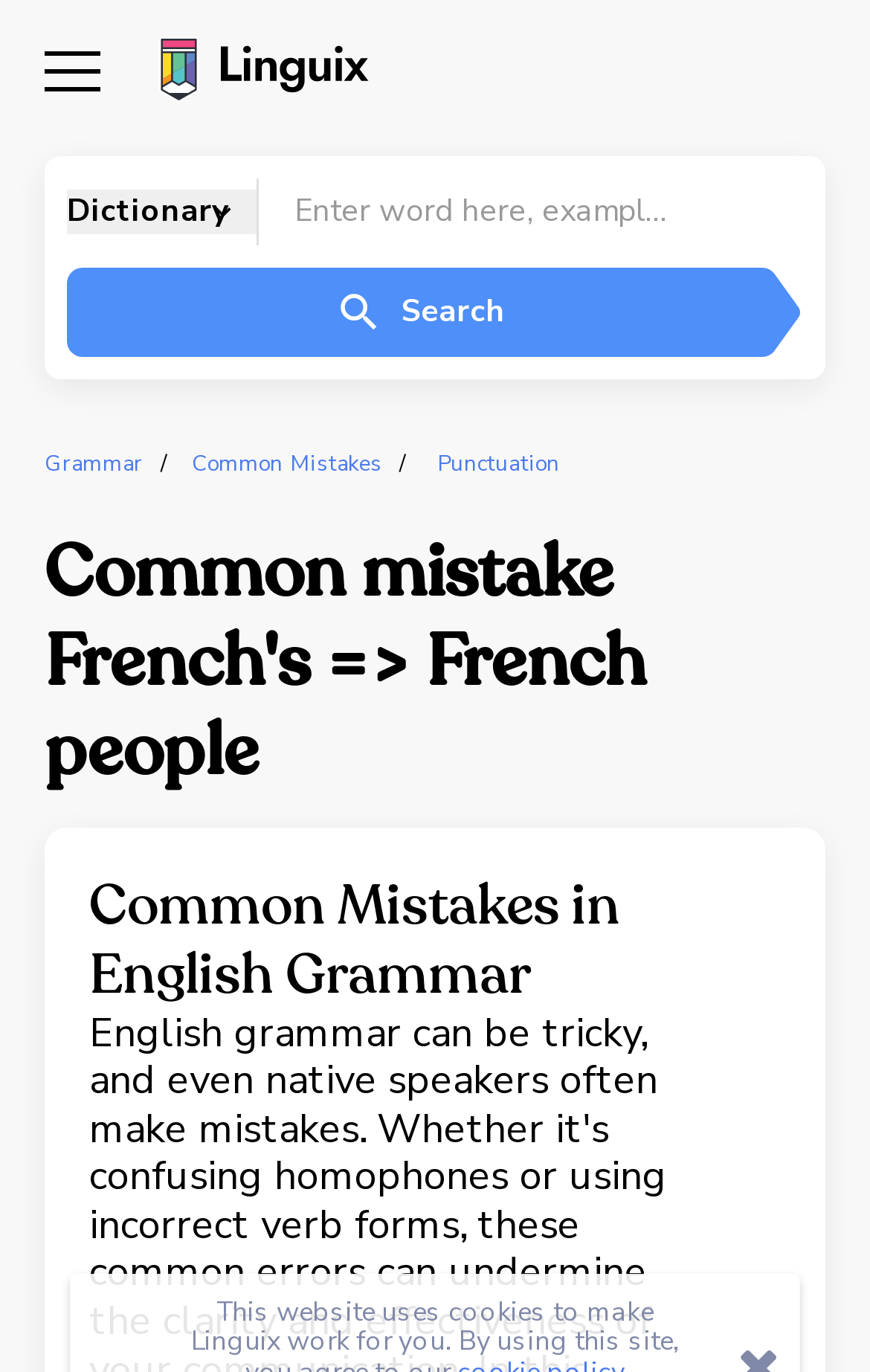Identify the bounding box coordinates of the region that needs to be clicked to carry out this instruction: "Click the 'Main page' link". Provide these coordinates as four float numbers ranging from 0 to 1, i.e., [left, top, right, bottom].

[0.167, 0.026, 0.426, 0.08]